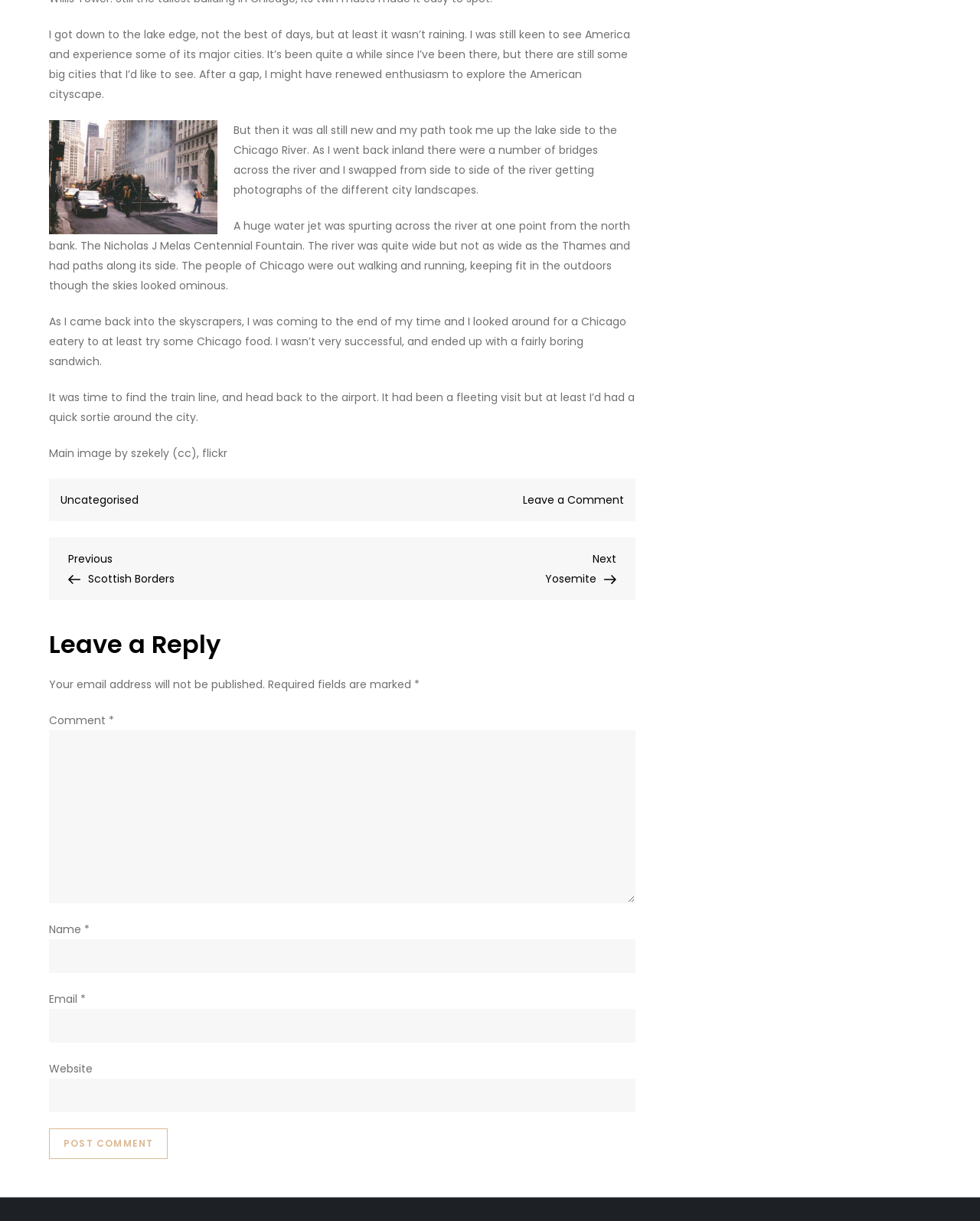What is the previous post about?
Answer the question using a single word or phrase, according to the image.

Scottish Borders